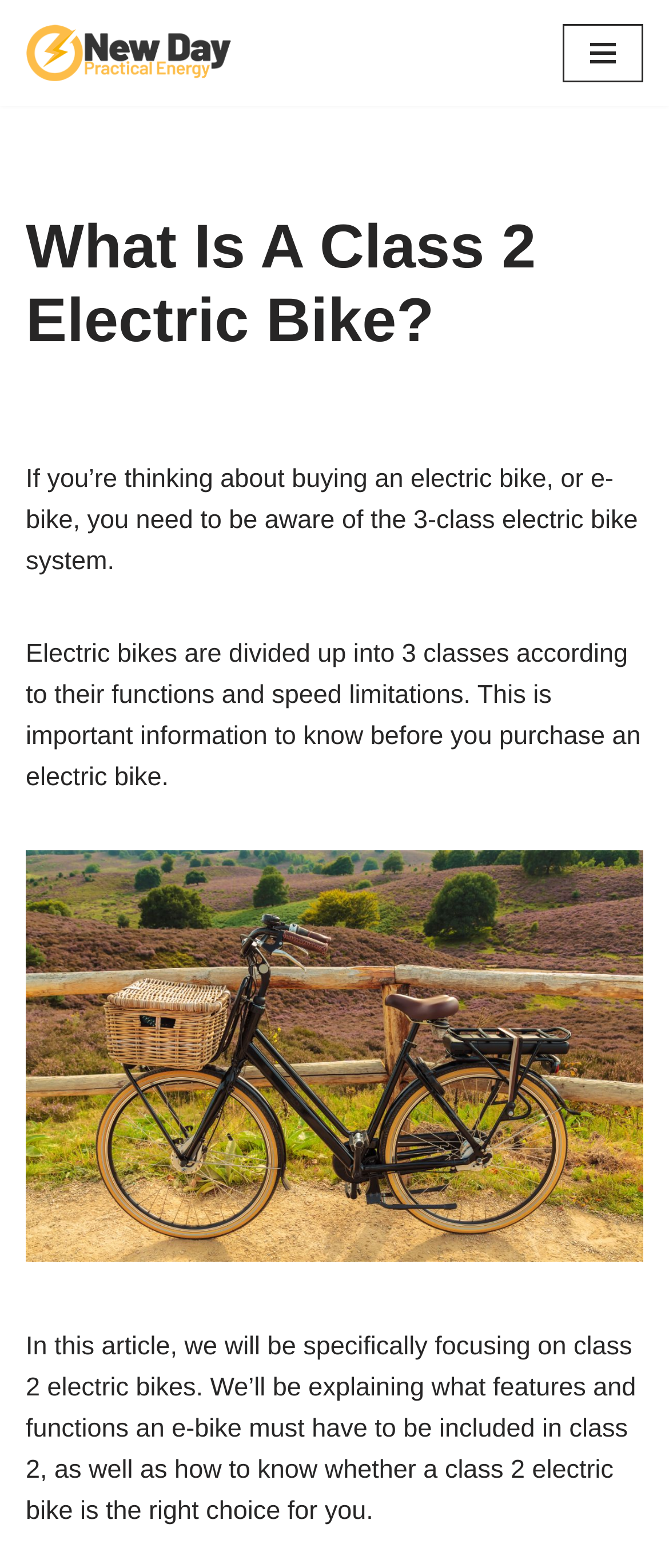Provide a short, one-word or phrase answer to the question below:
What are electric bikes divided into?

3 classes